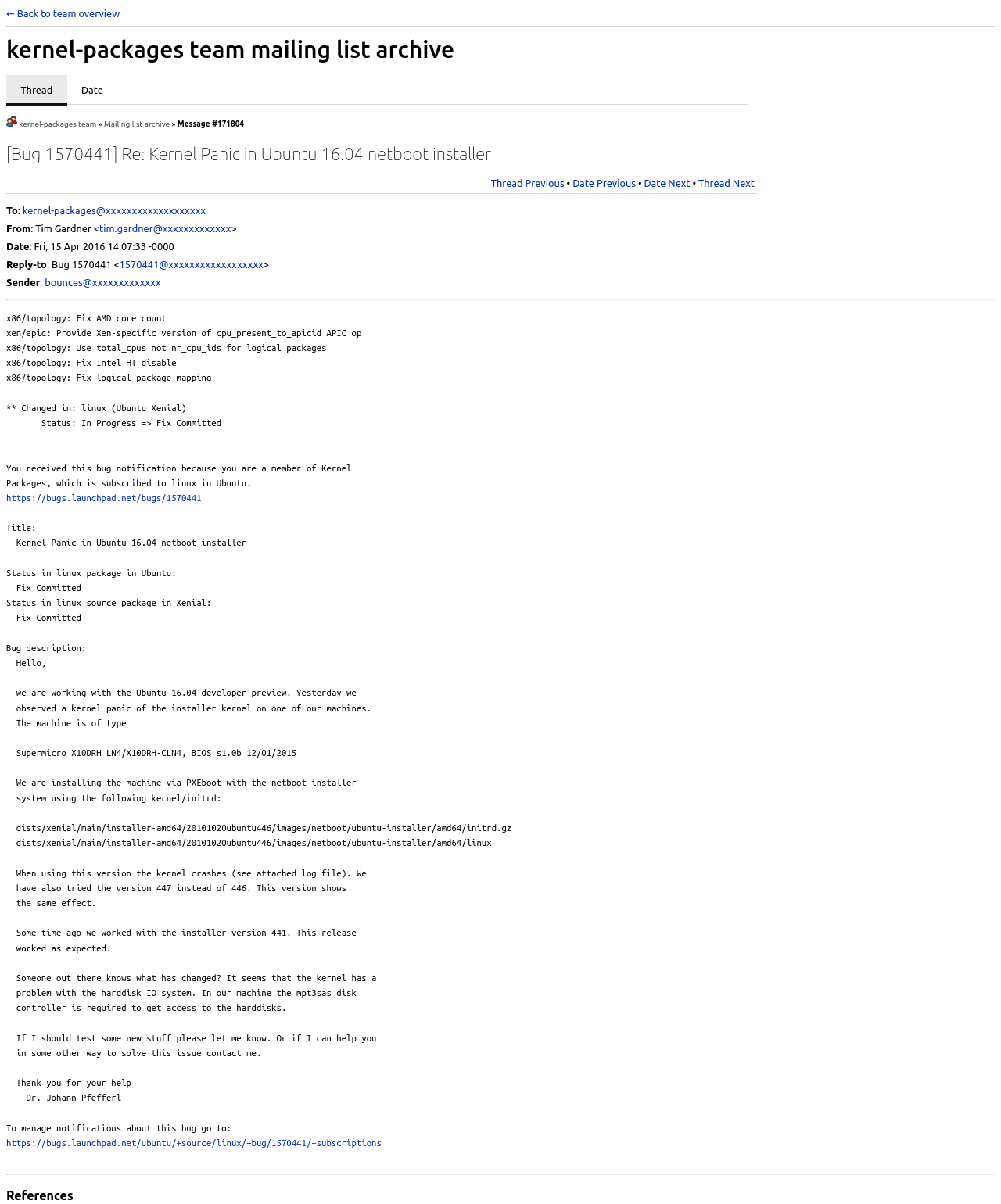Locate the bounding box coordinates of the item that should be clicked to fulfill the instruction: "View messages by thread".

[0.006, 0.069, 0.067, 0.084]